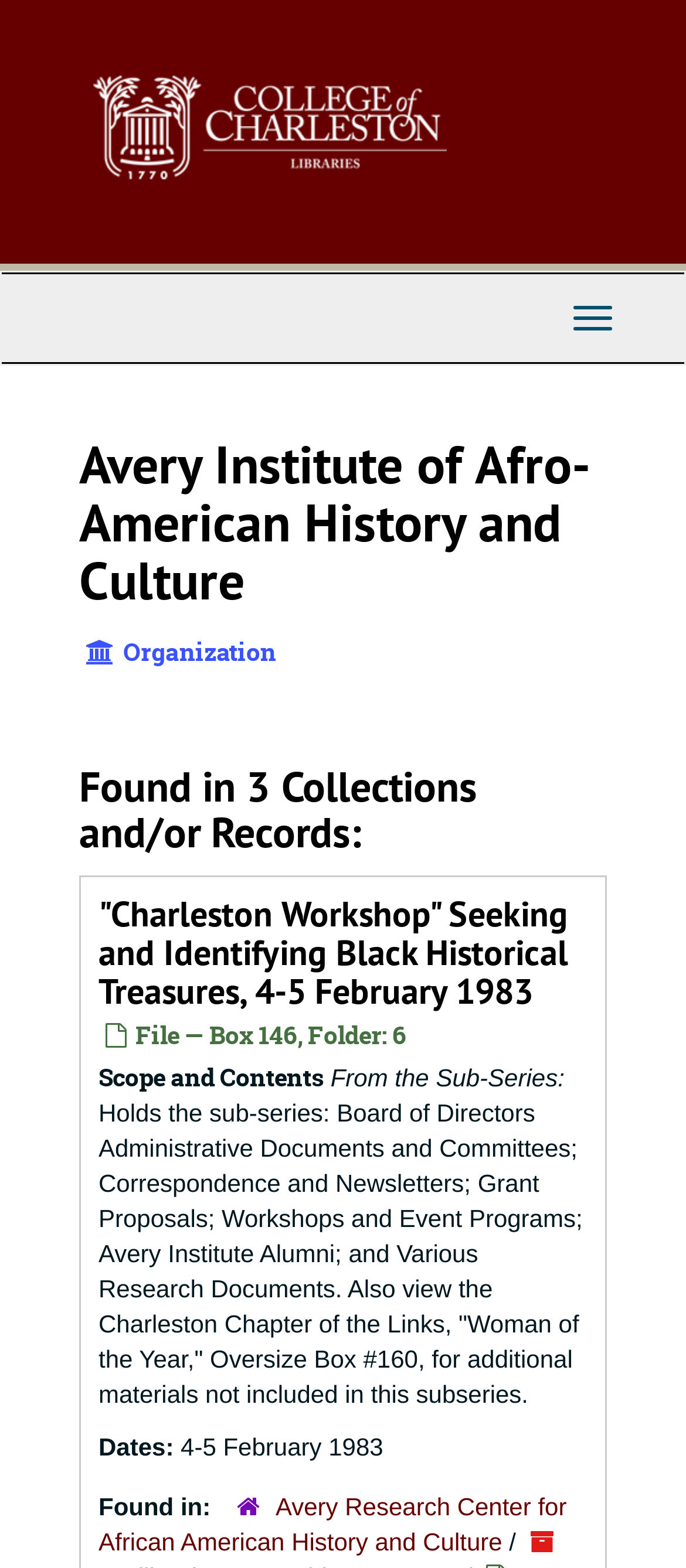What is the date of the workshop?
Look at the screenshot and provide an in-depth answer.

The answer can be found in the StaticText '4-5 February 1983' which indicates the date of the workshop.